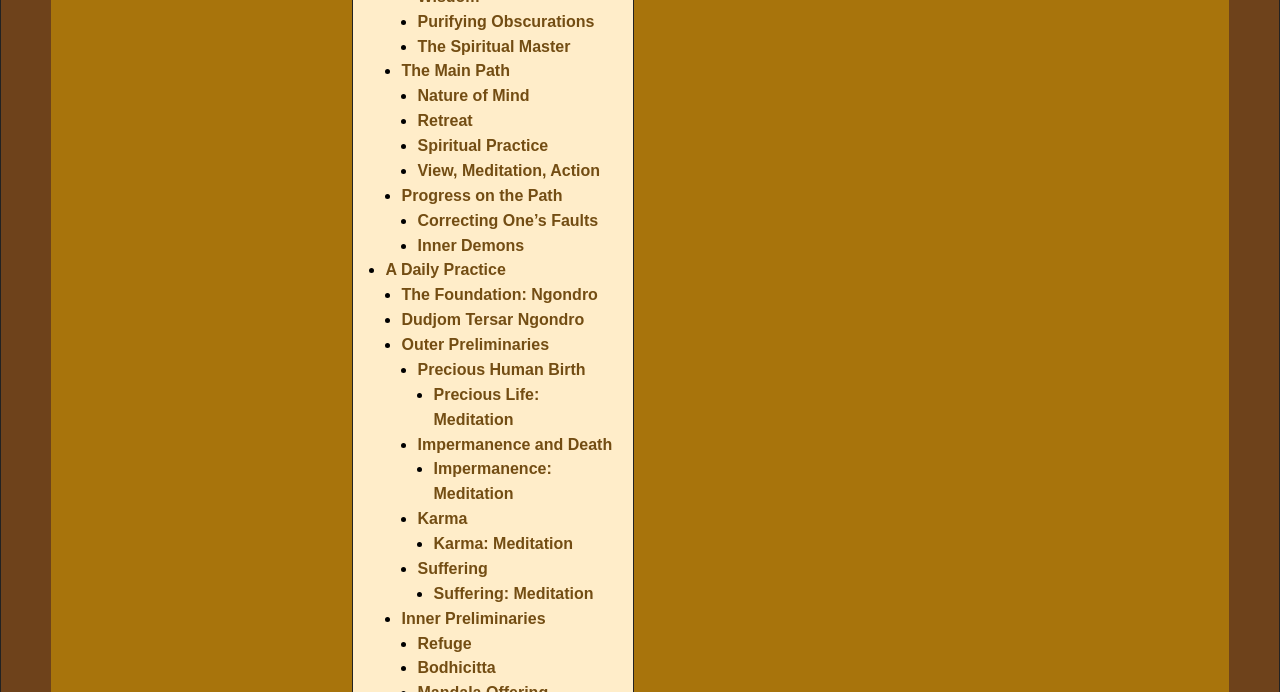Specify the bounding box coordinates of the area to click in order to follow the given instruction: "Click on 'Purifying Obscurations'."

[0.326, 0.018, 0.464, 0.043]